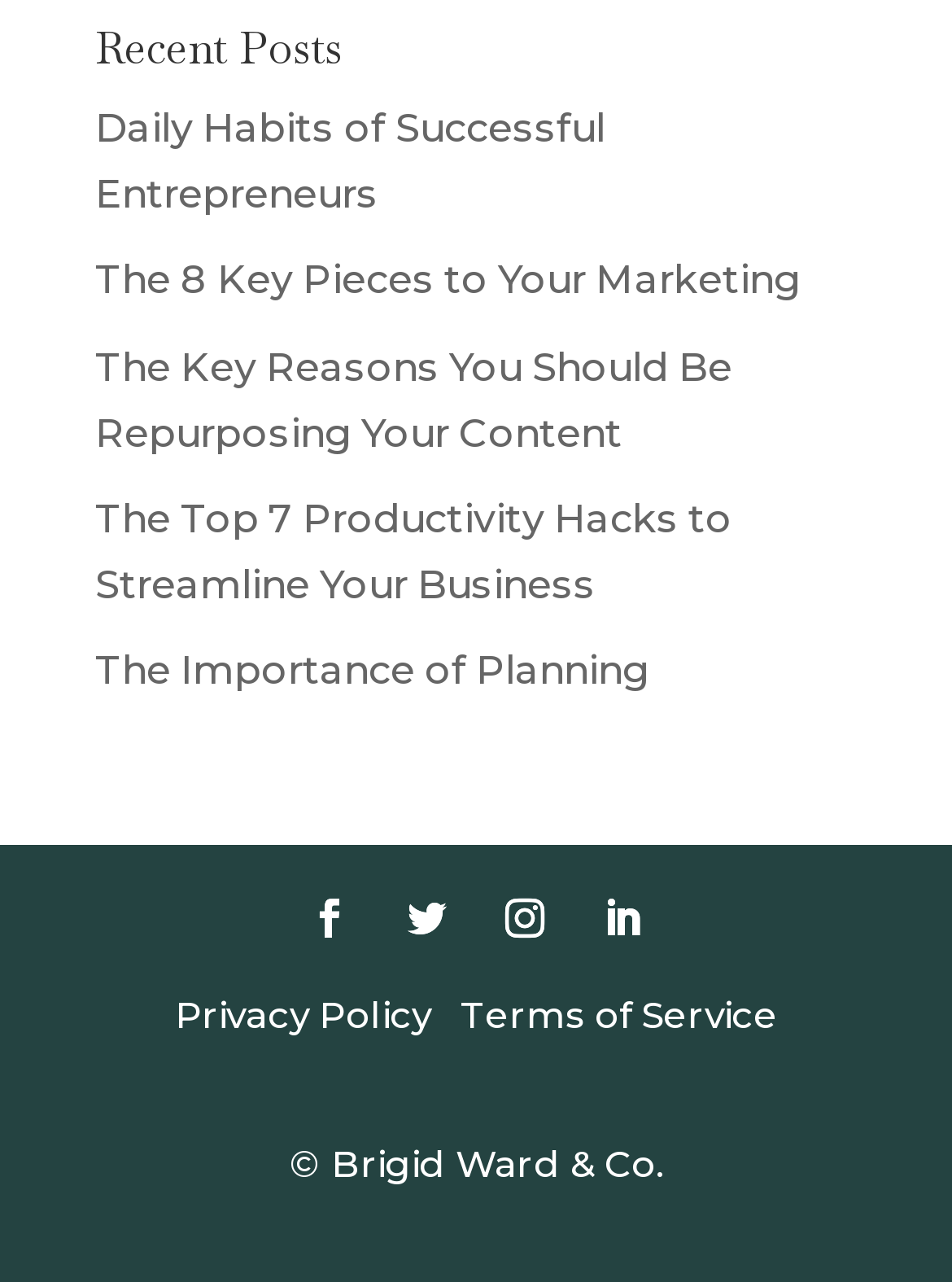Can you find the bounding box coordinates for the element to click on to achieve the instruction: "view recent posts"?

[0.1, 0.021, 0.9, 0.074]